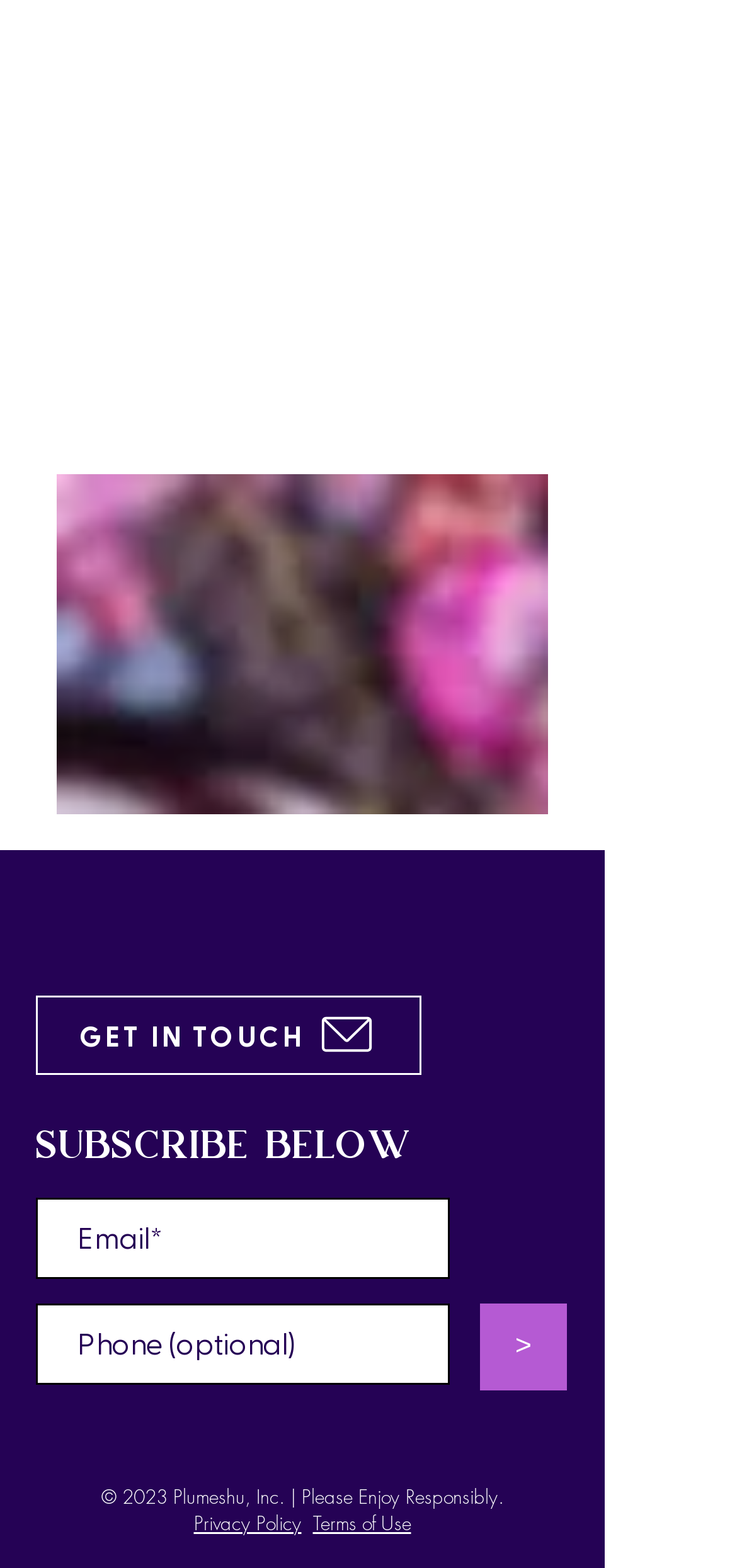Please specify the bounding box coordinates of the clickable region to carry out the following instruction: "Watch on YouTube". The coordinates should be four float numbers between 0 and 1, in the format [left, top, right, bottom].

[0.315, 0.563, 0.418, 0.612]